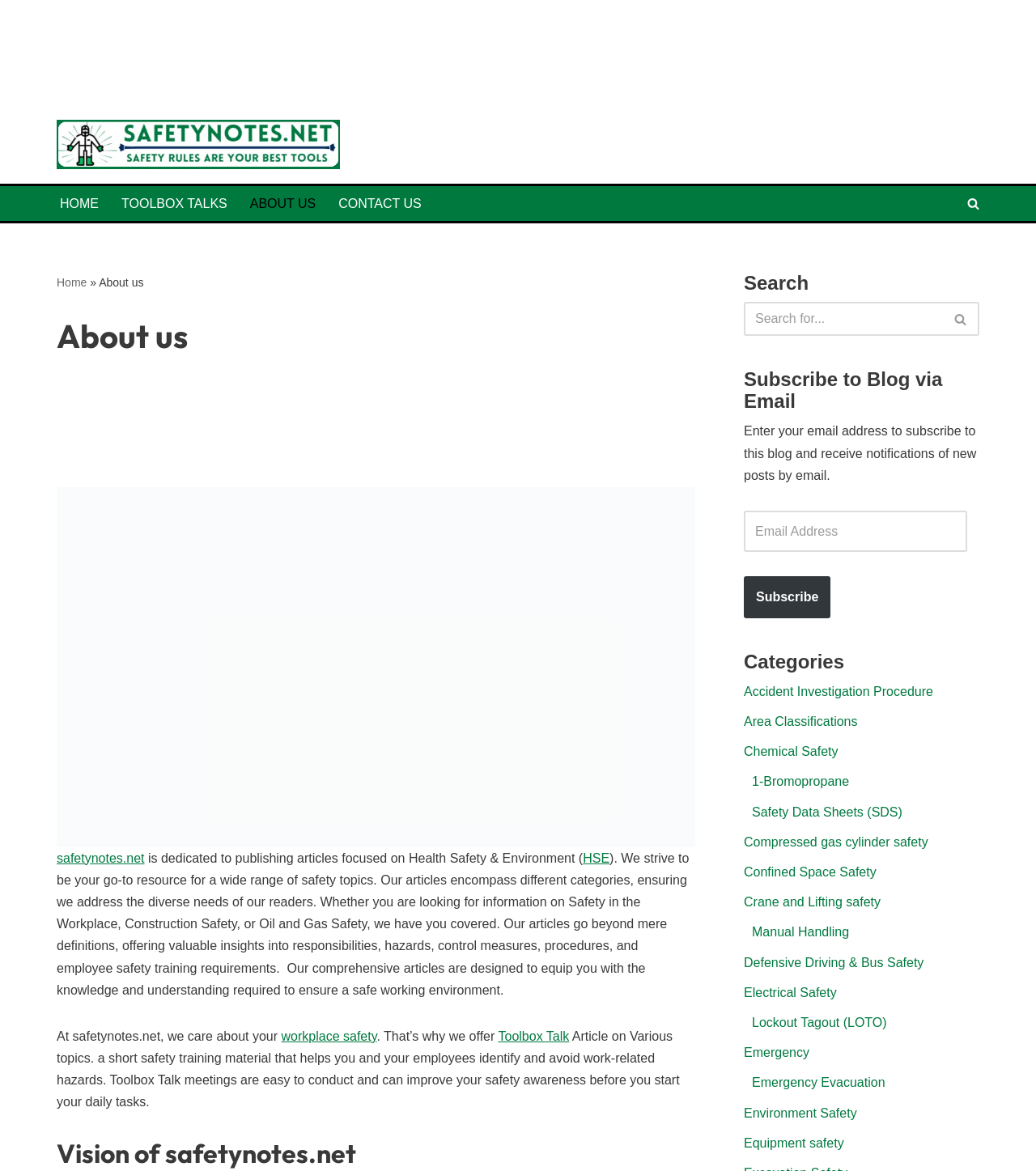Locate the bounding box coordinates of the area where you should click to accomplish the instruction: "Learn about 'Accident Investigation Procedure'".

[0.718, 0.495, 0.901, 0.507]